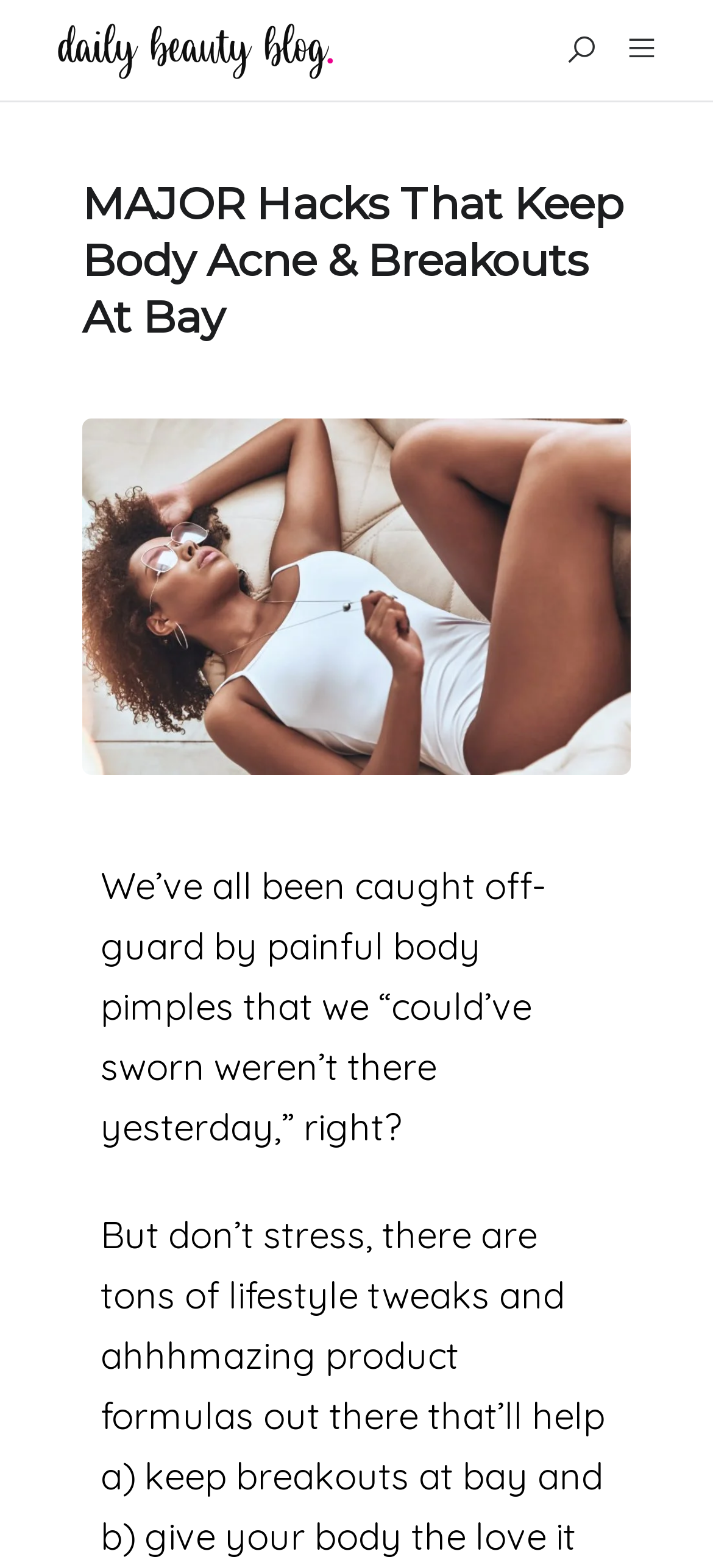Reply to the question with a brief word or phrase: What is the name of the blog?

Daily Beauty Blog